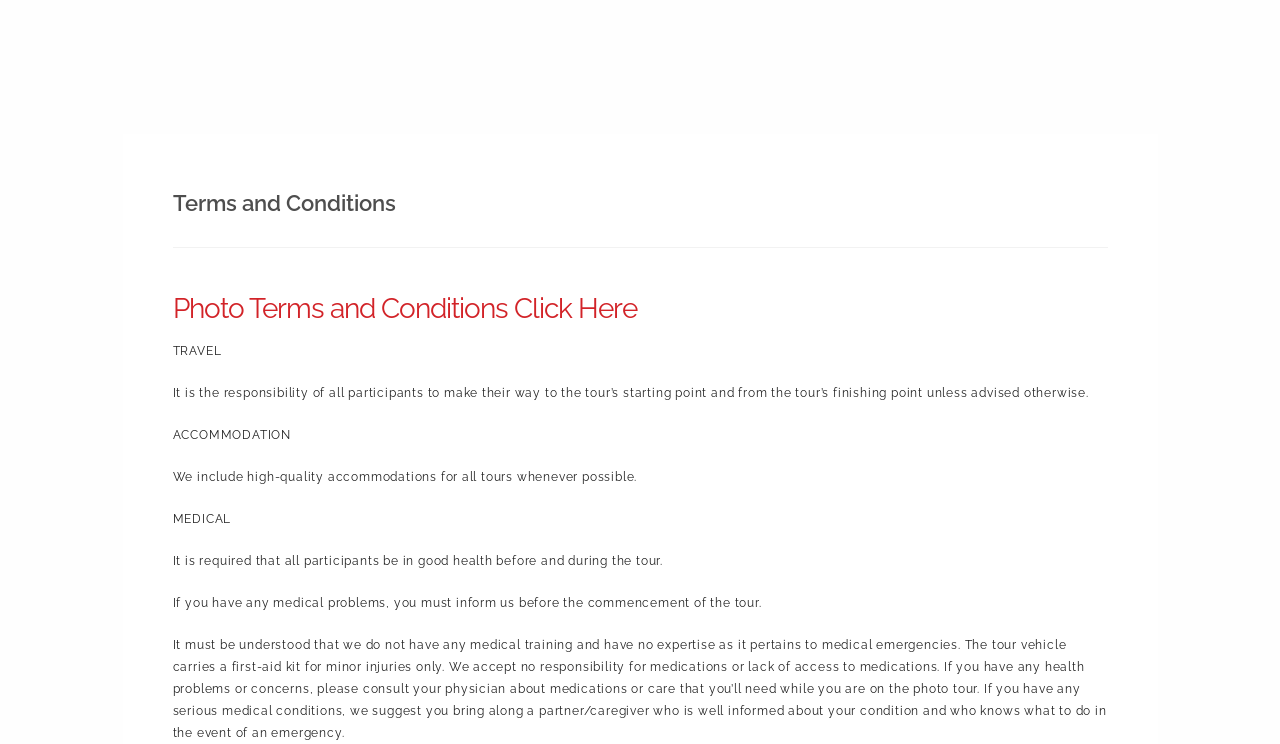What is the name of the photography website?
Look at the screenshot and give a one-word or phrase answer.

LEE SIE PHOTOGRAPHY